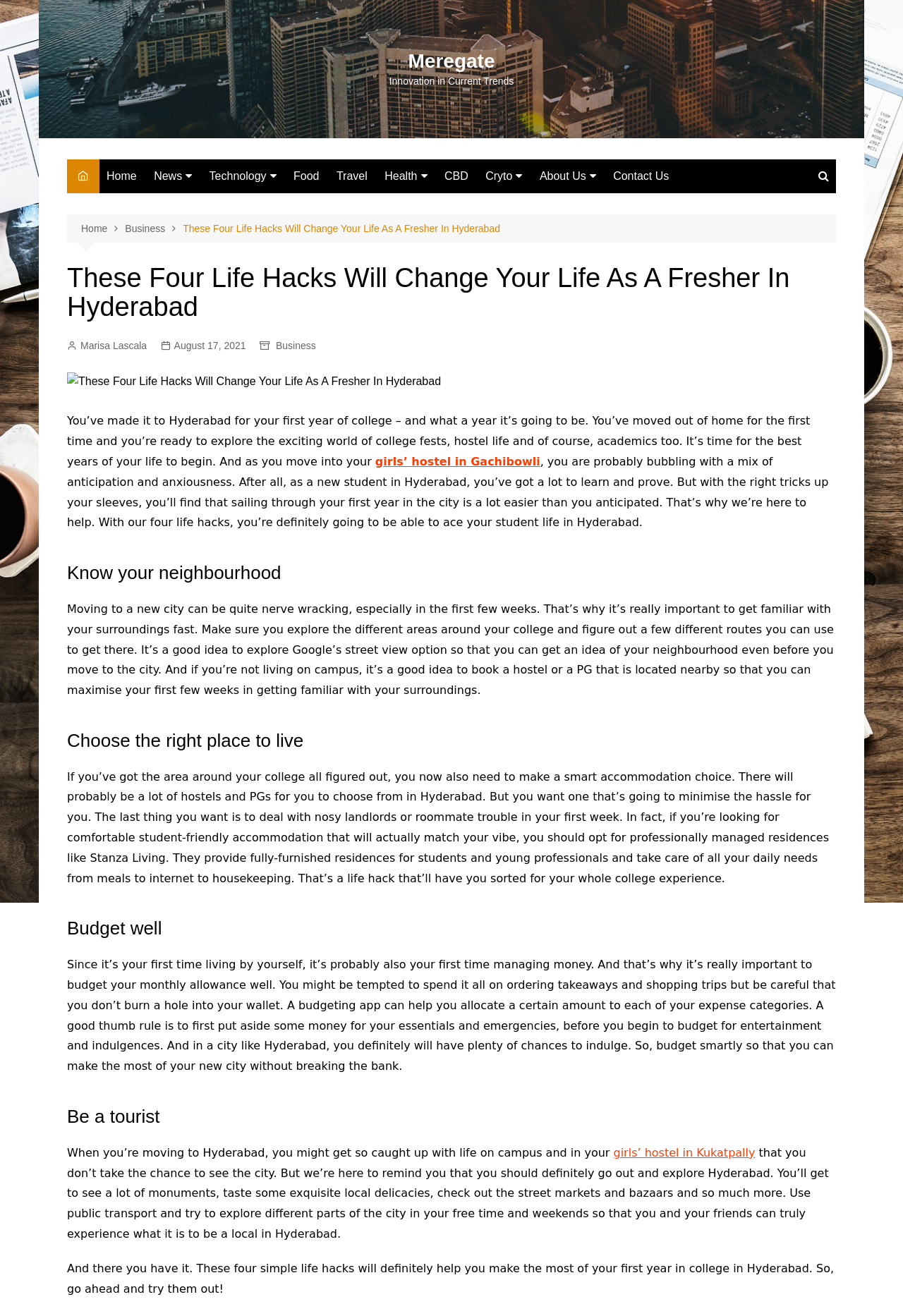Determine the main headline from the webpage and extract its text.

These Four Life Hacks Will Change Your Life As A Fresher In Hyderabad